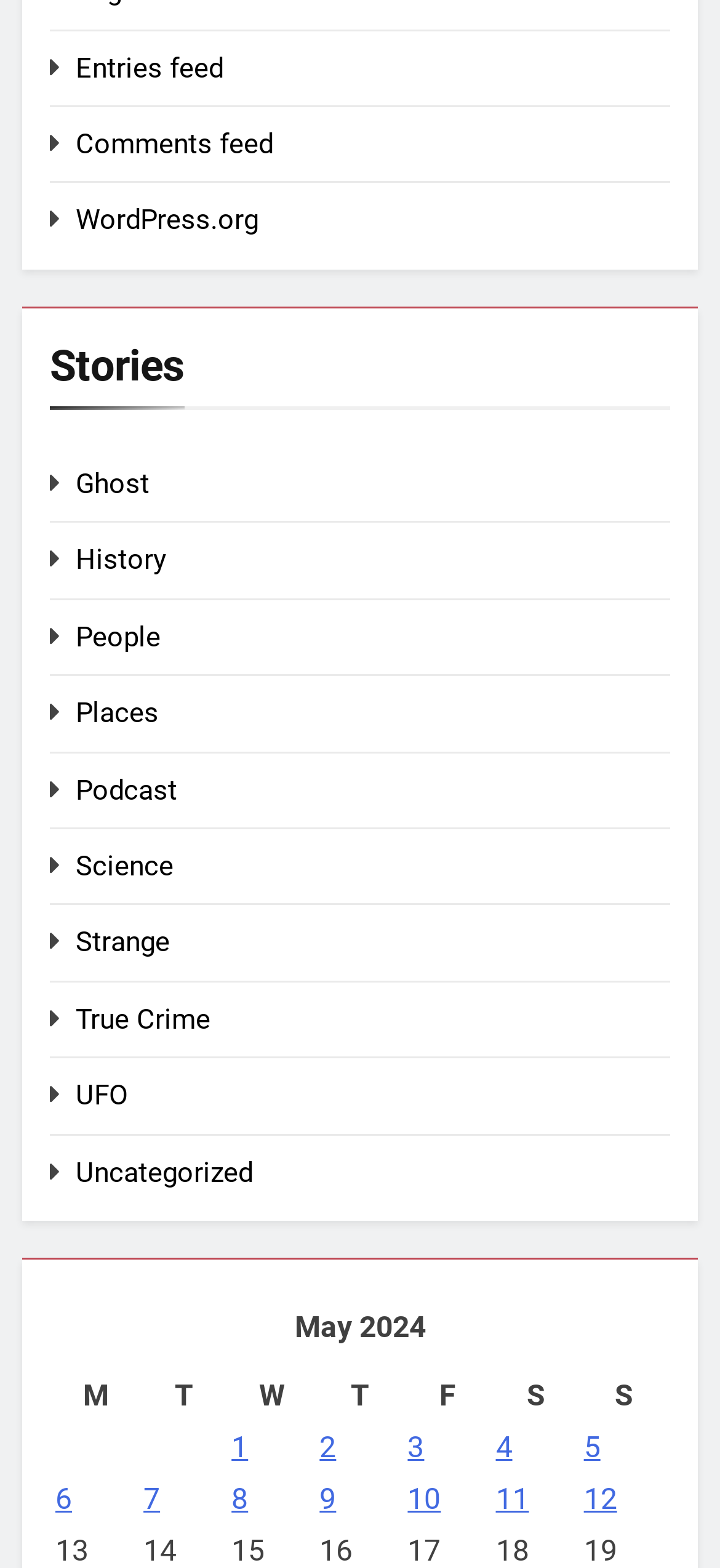Select the bounding box coordinates of the element I need to click to carry out the following instruction: "Check posts published on May 1, 2024".

[0.322, 0.912, 0.345, 0.934]